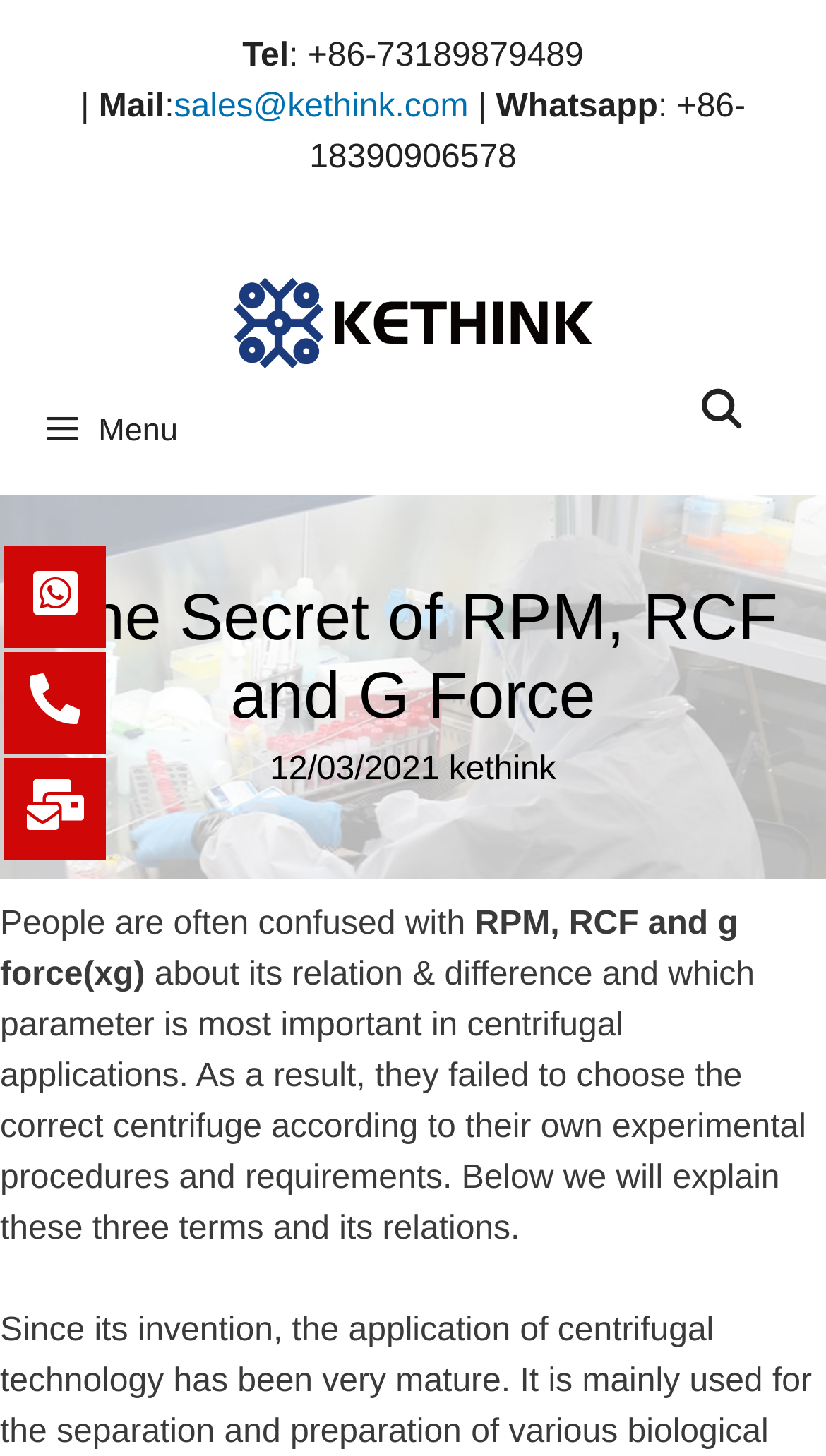Show the bounding box coordinates for the HTML element described as: "sales@kethink.com".

[0.005, 0.521, 0.128, 0.59]